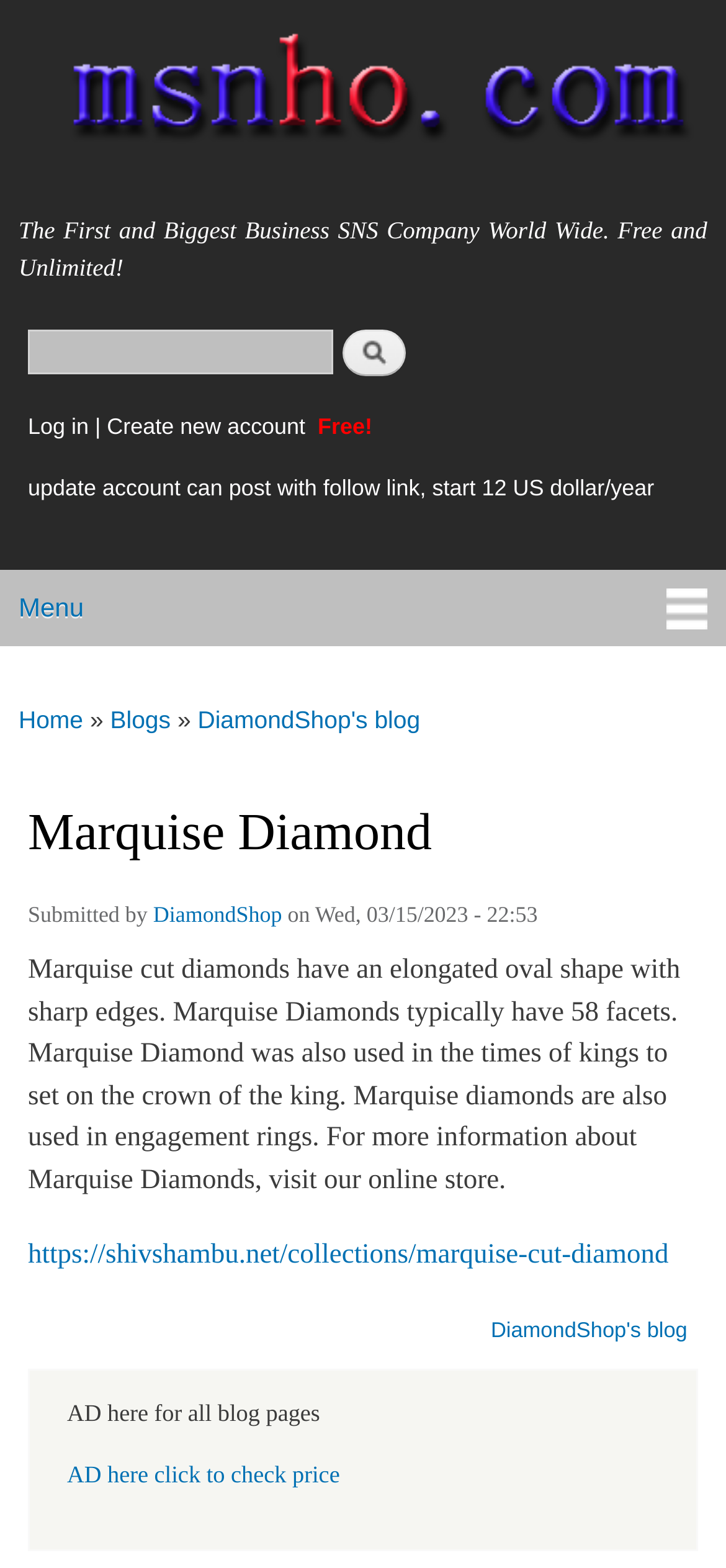Find the bounding box coordinates for the area that must be clicked to perform this action: "Share via Facebook".

None